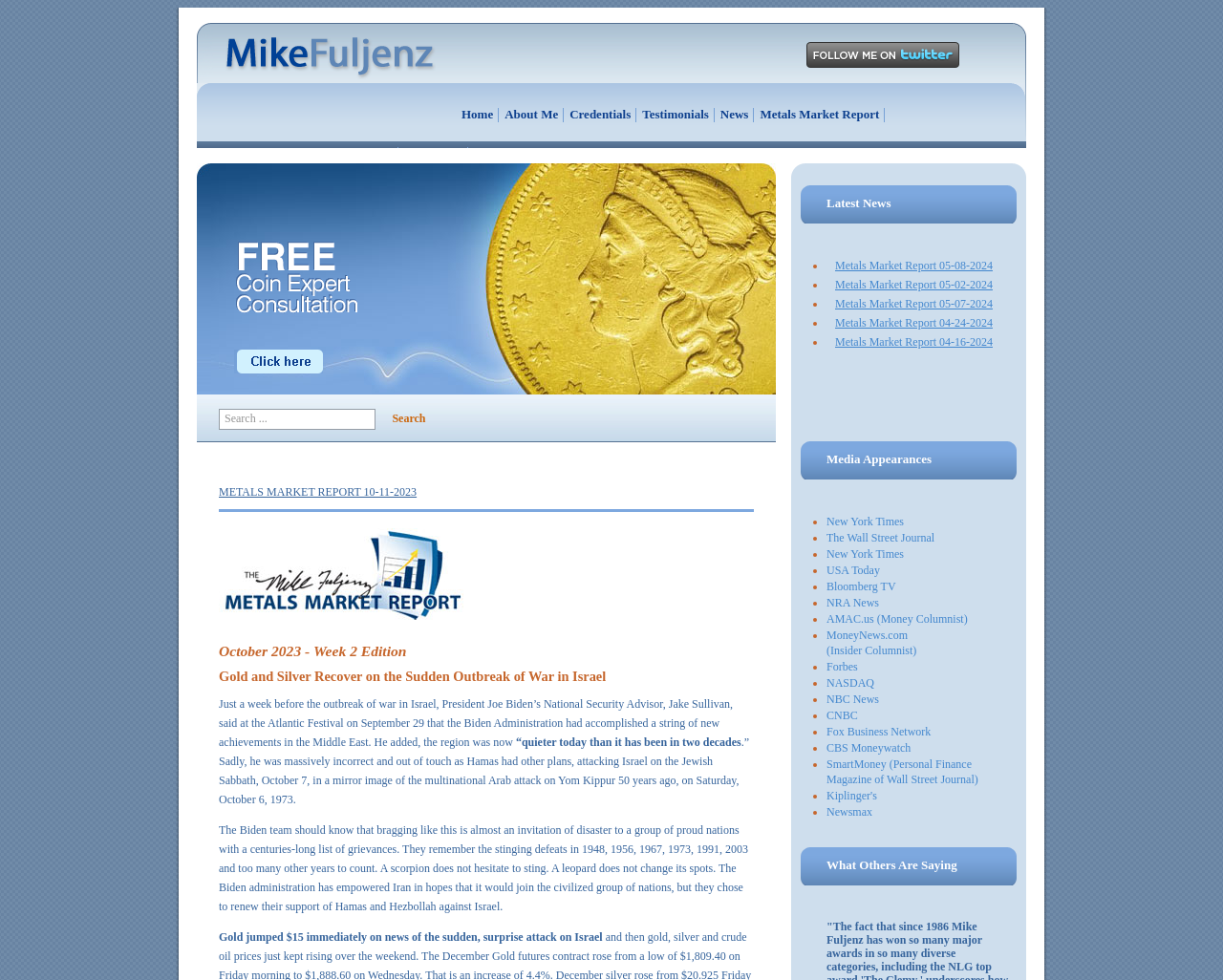What is the topic of the latest Metals Market Report?
Please respond to the question with a detailed and thorough explanation.

The answer can be found by reading the subtitle of the report, which is 'Gold and Silver Recover on the Sudden Outbreak of War in Israel'.